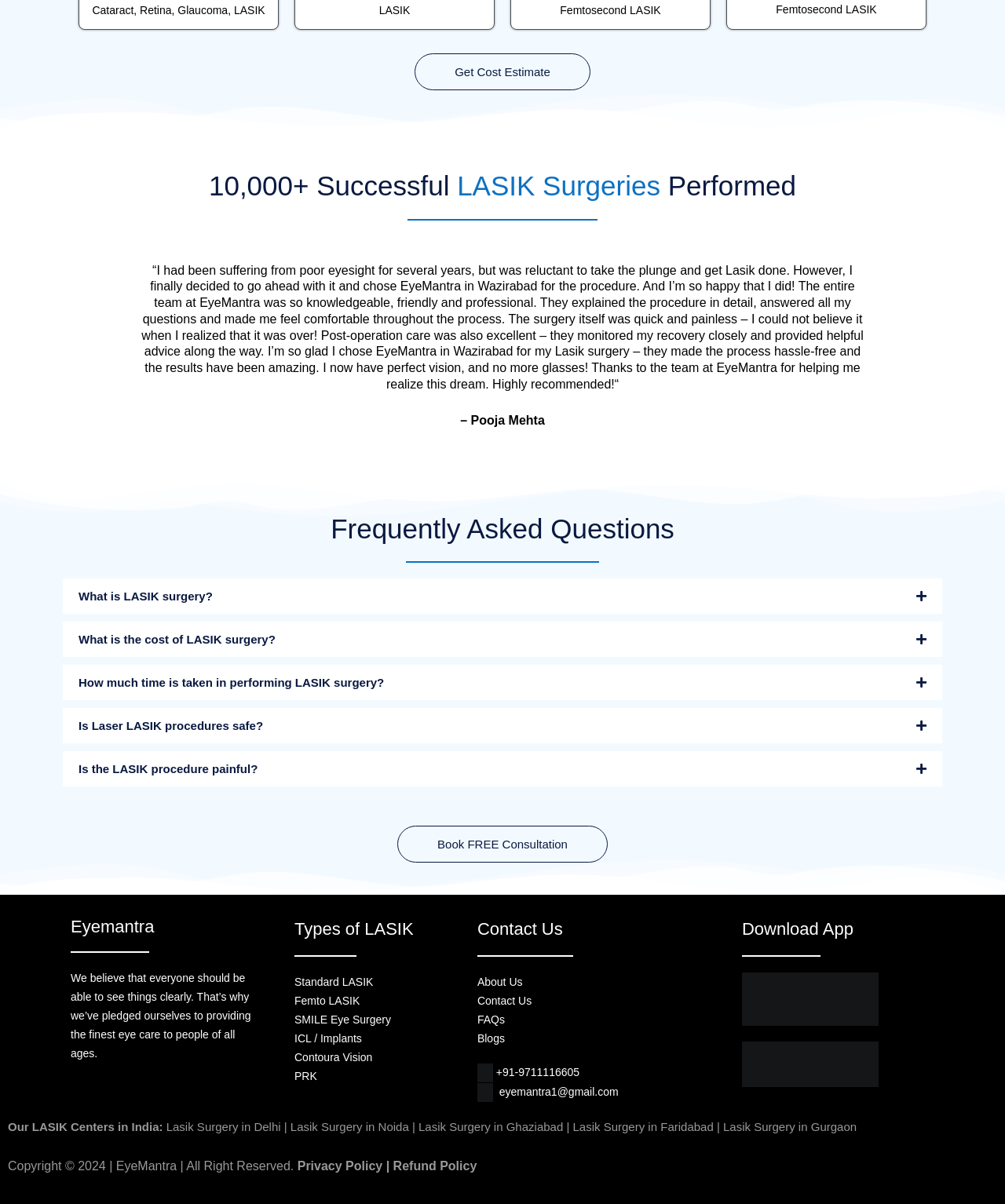Return the bounding box coordinates of the UI element that corresponds to this description: "Is the LASIK procedure painful?". The coordinates must be given as four float numbers in the range of 0 and 1, [left, top, right, bottom].

[0.062, 0.624, 0.938, 0.653]